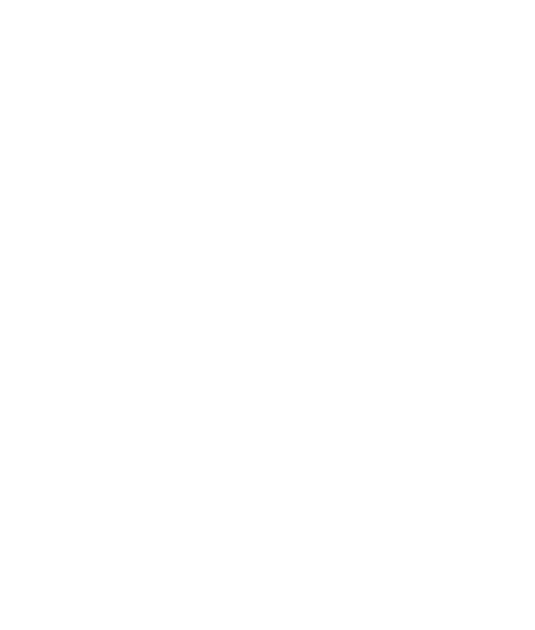Please answer the following question using a single word or phrase: 
What is the main theme of the surrounding content?

Physical challenges faced by professionals